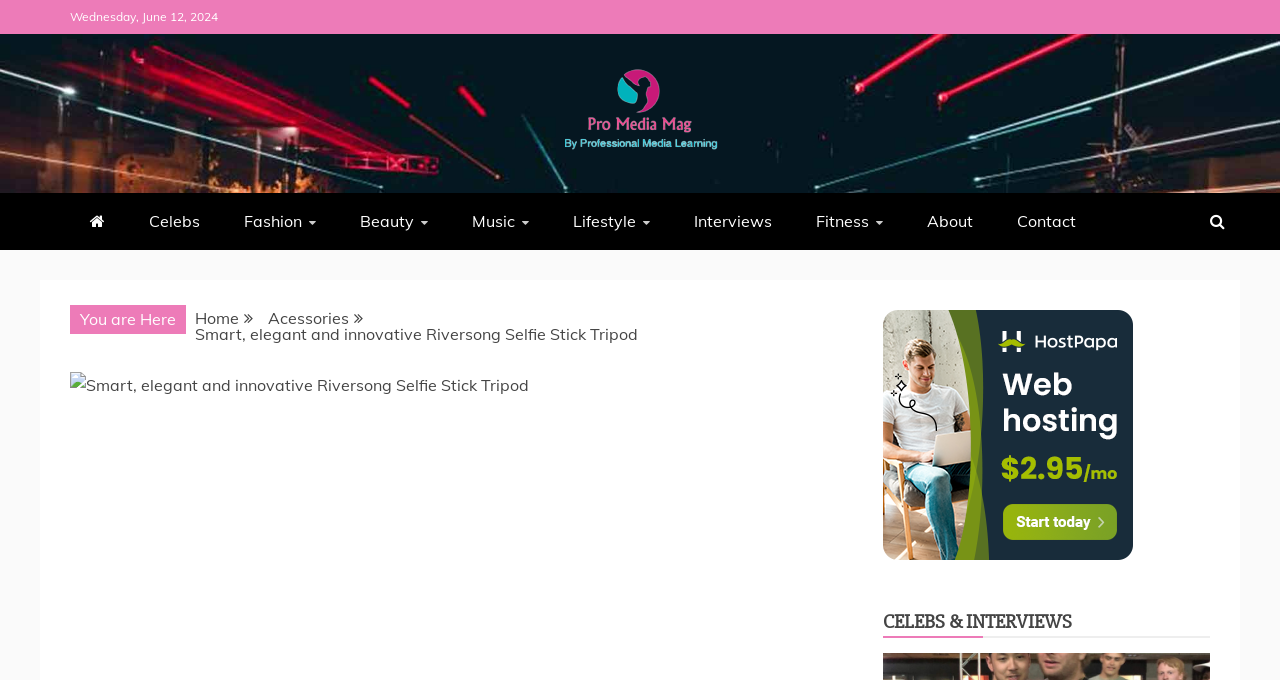Specify the bounding box coordinates of the area to click in order to execute this command: 'View Riversong Selfie Stick Tripod details'. The coordinates should consist of four float numbers ranging from 0 to 1, and should be formatted as [left, top, right, bottom].

[0.152, 0.476, 0.498, 0.506]